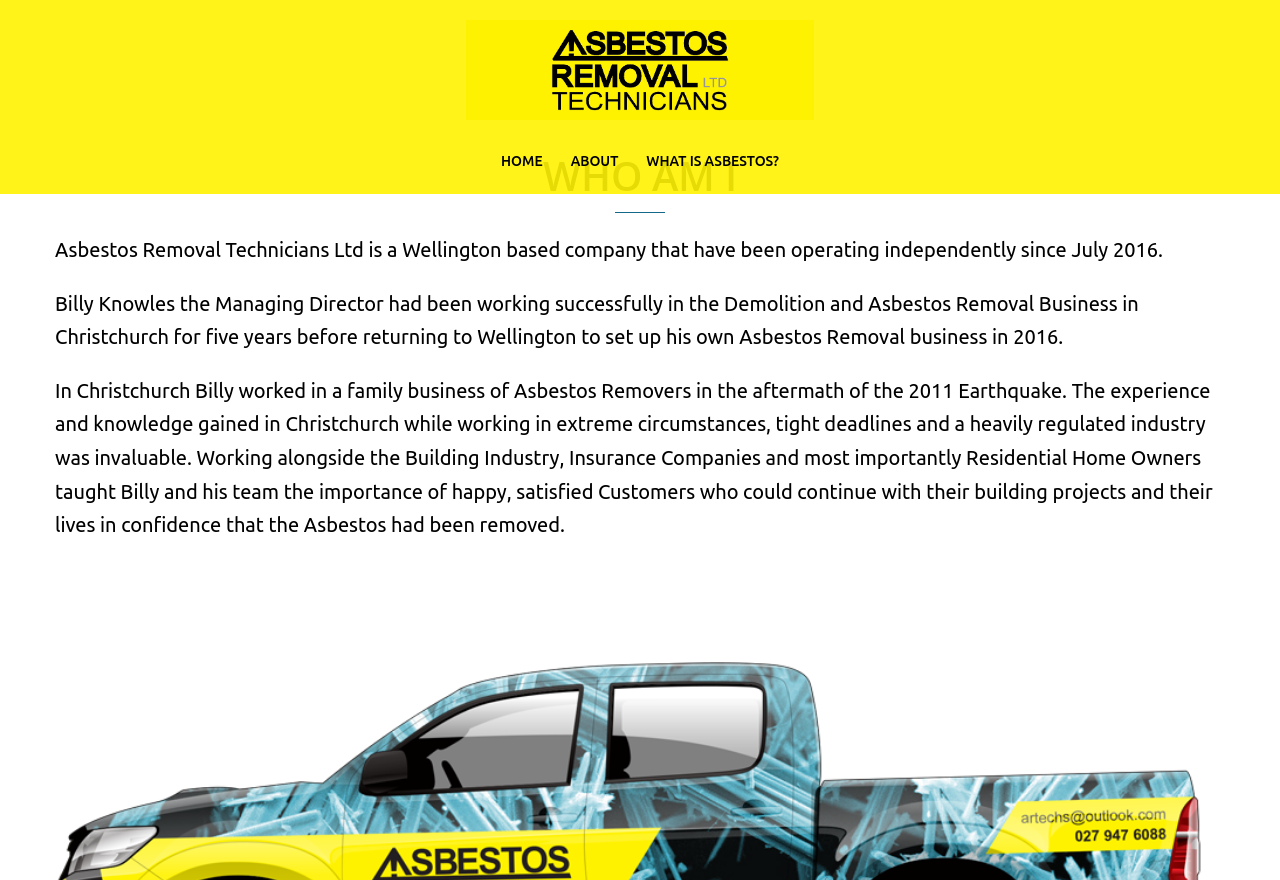Where is the company based?
We need a detailed and exhaustive answer to the question. Please elaborate.

I found the location of the company by reading the static text element that describes the company, which mentions that it is a 'Wellington based company'.